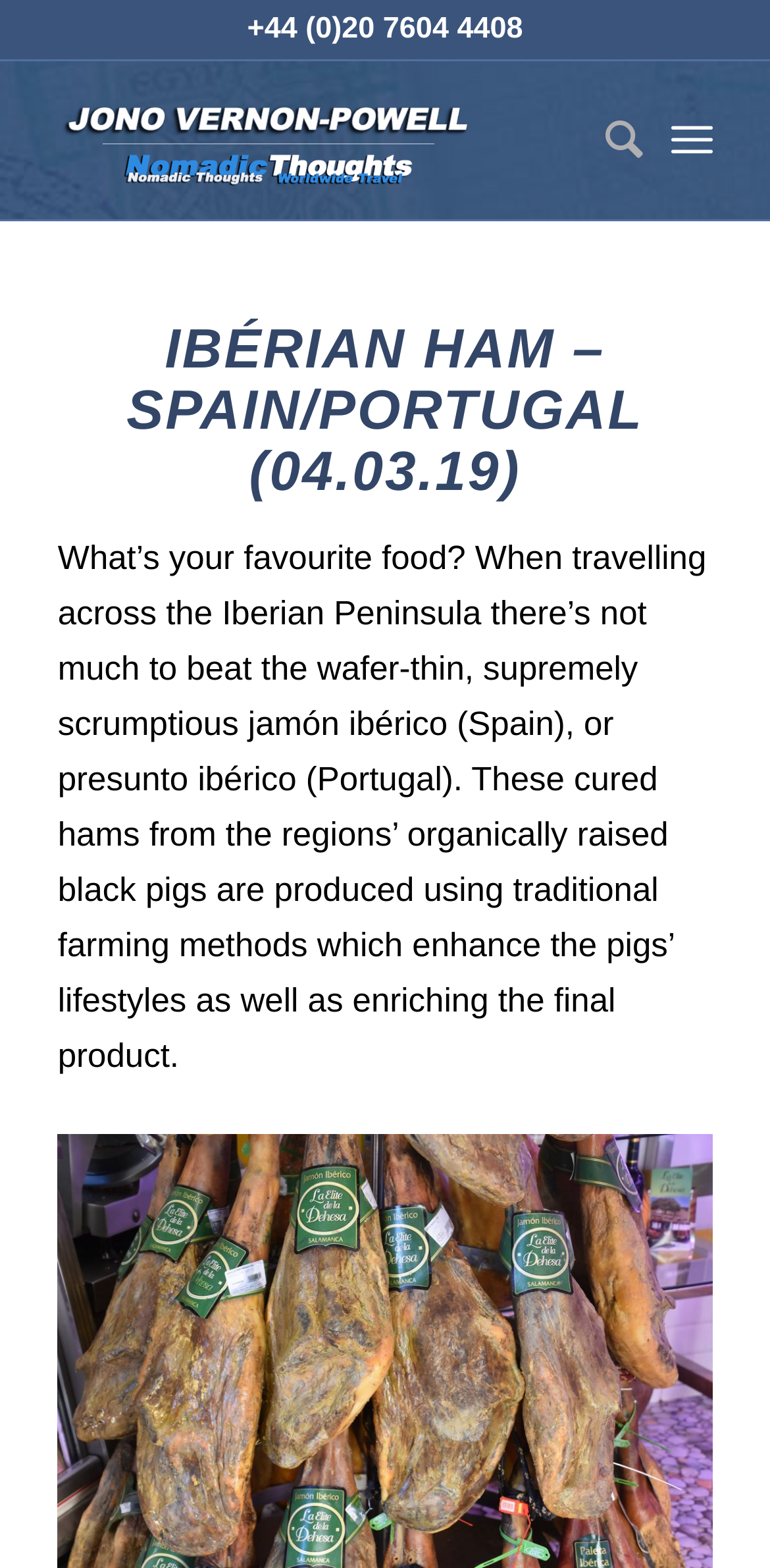Use one word or a short phrase to answer the question provided: 
What is the description of the Ibérian Ham?

wafer-thin, supremely scrumptious jamón ibérico